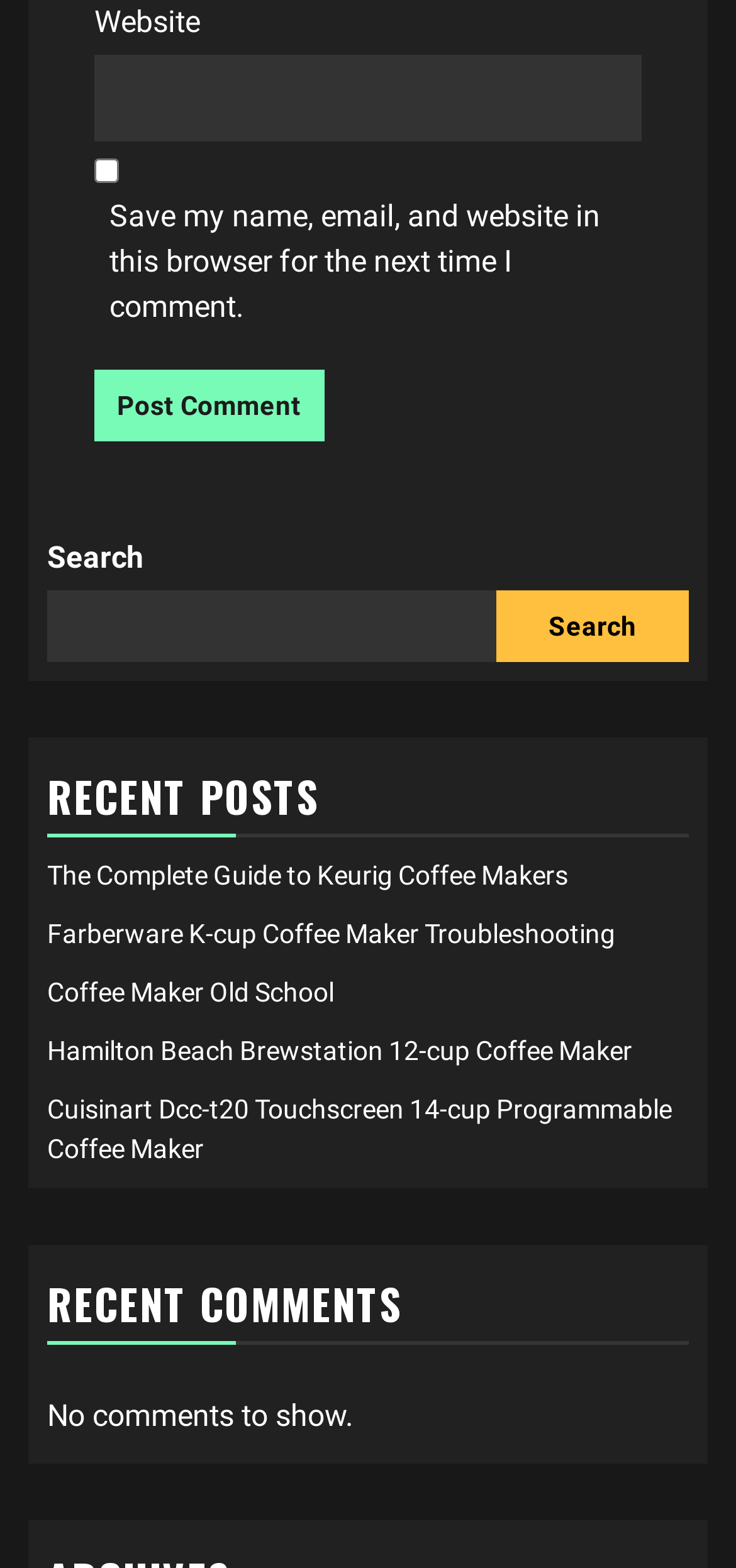Refer to the image and offer a detailed explanation in response to the question: What is the current state of the comments section?

The text 'No comments to show.' is displayed in the comments section, indicating that there are currently no comments to display.